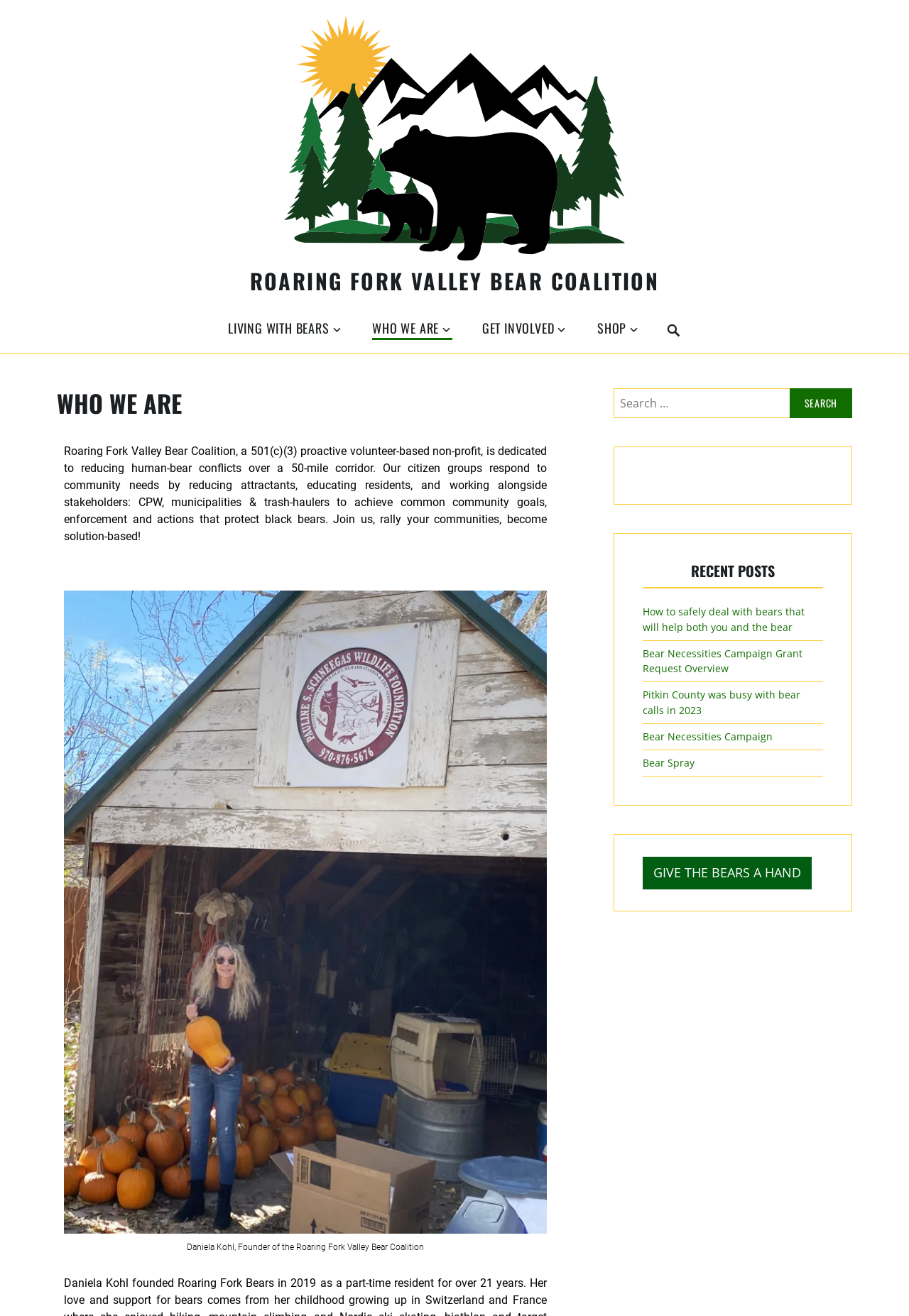Provide the bounding box coordinates of the HTML element this sentence describes: "aria-label="Email *" name="email" placeholder="Email *"". The bounding box coordinates consist of four float numbers between 0 and 1, i.e., [left, top, right, bottom].

None